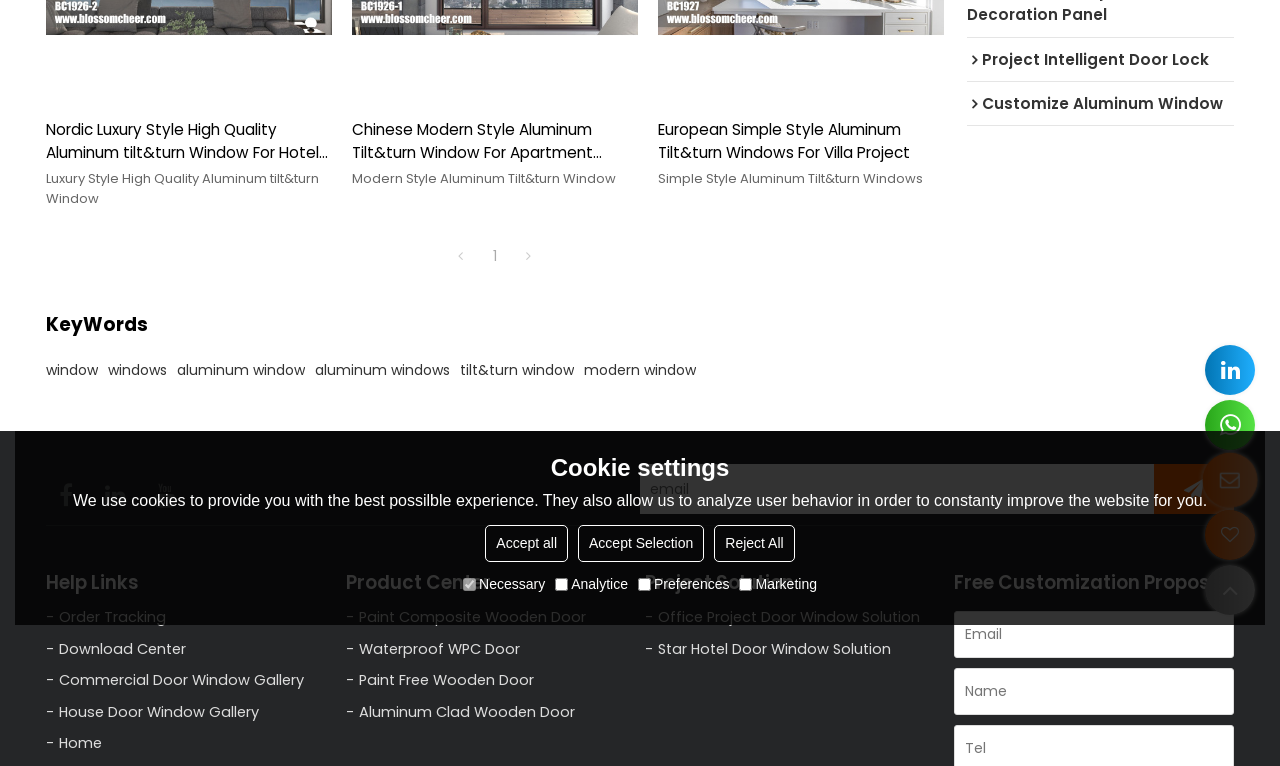From the webpage screenshot, identify the region described by alt="Wish list" title="Wish list". Provide the bounding box coordinates as (top-left x, top-left y, bottom-right x, bottom-right y), with each value being a floating point number between 0 and 1.

[0.941, 0.666, 0.98, 0.731]